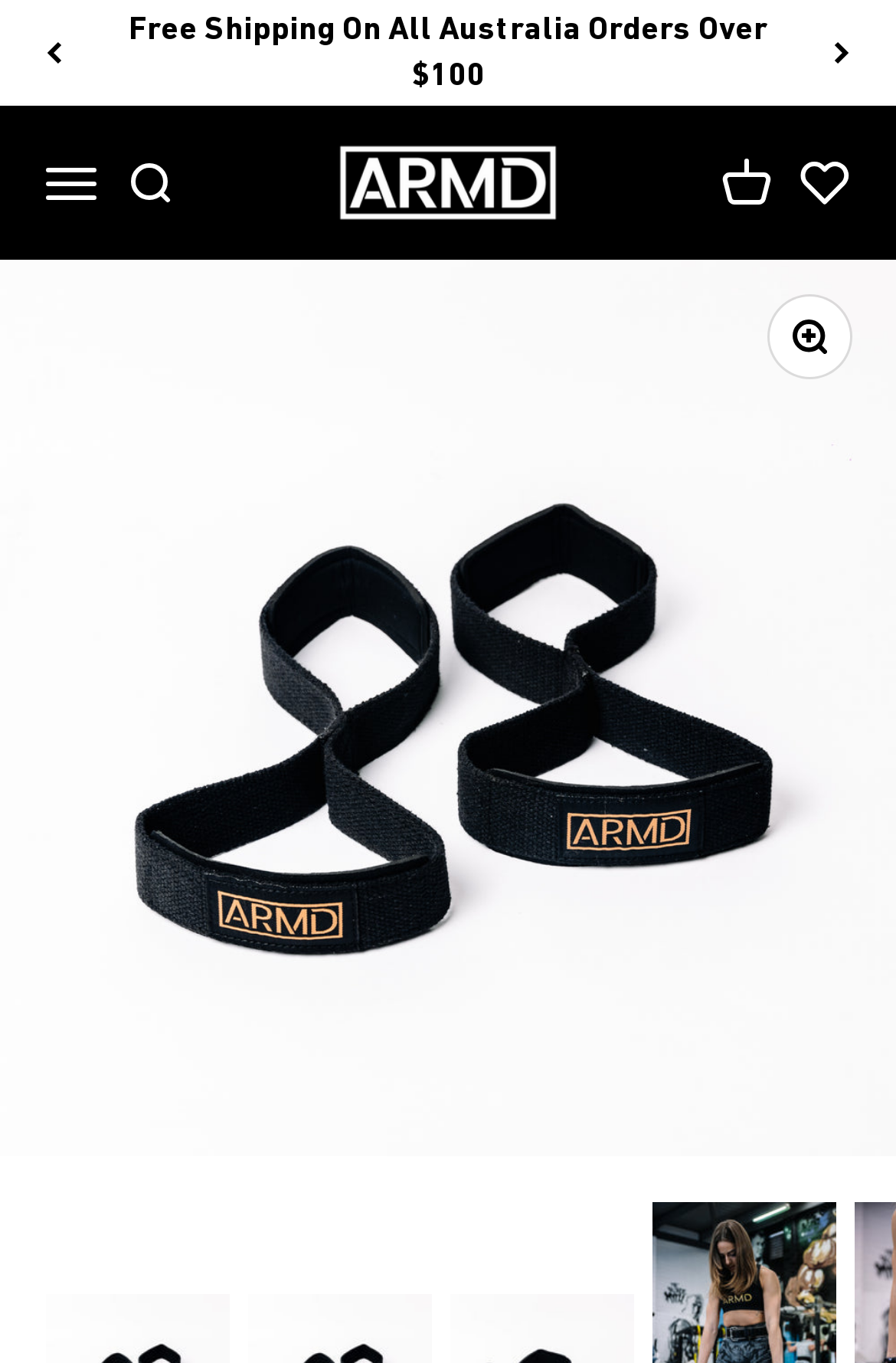Identify the bounding box coordinates for the region to click in order to carry out this instruction: "Open navigation menu". Provide the coordinates using four float numbers between 0 and 1, formatted as [left, top, right, bottom].

[0.051, 0.116, 0.108, 0.153]